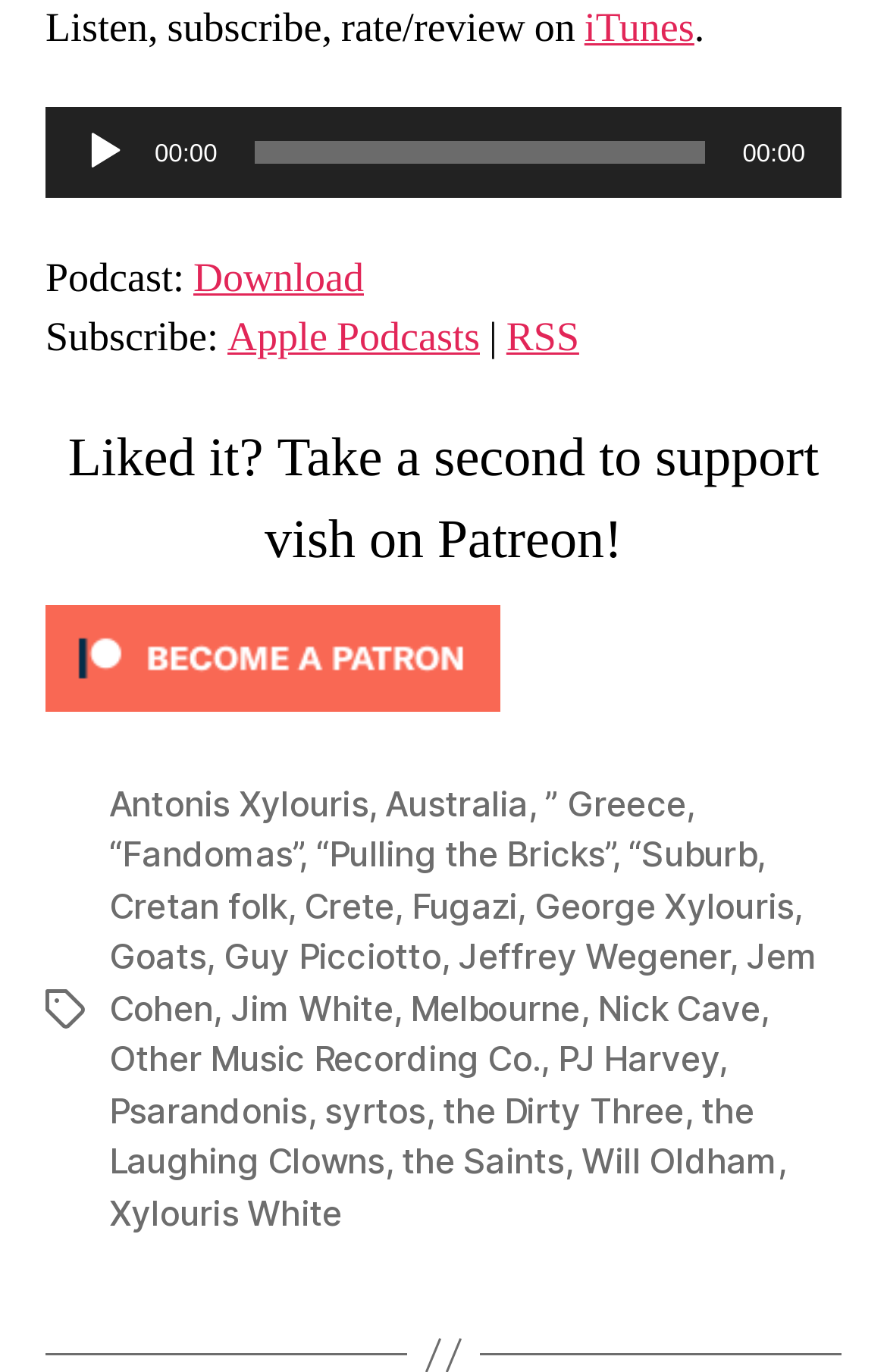Determine the bounding box coordinates for the area that should be clicked to carry out the following instruction: "Click on the tag 'Antonis Xylouris'".

[0.123, 0.57, 0.415, 0.601]